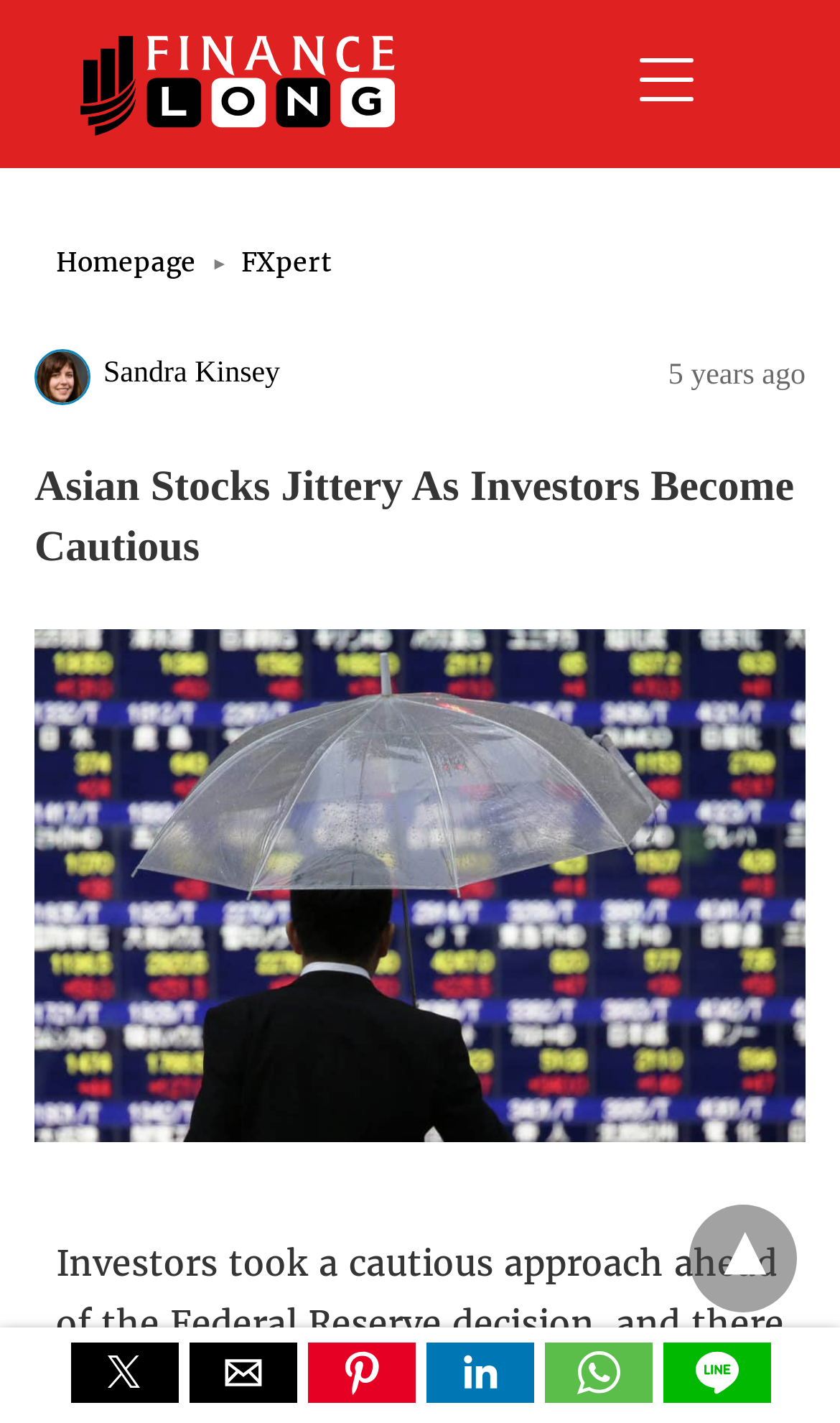Please locate the clickable area by providing the bounding box coordinates to follow this instruction: "view Sandra Kinsey's profile".

[0.123, 0.251, 0.333, 0.274]